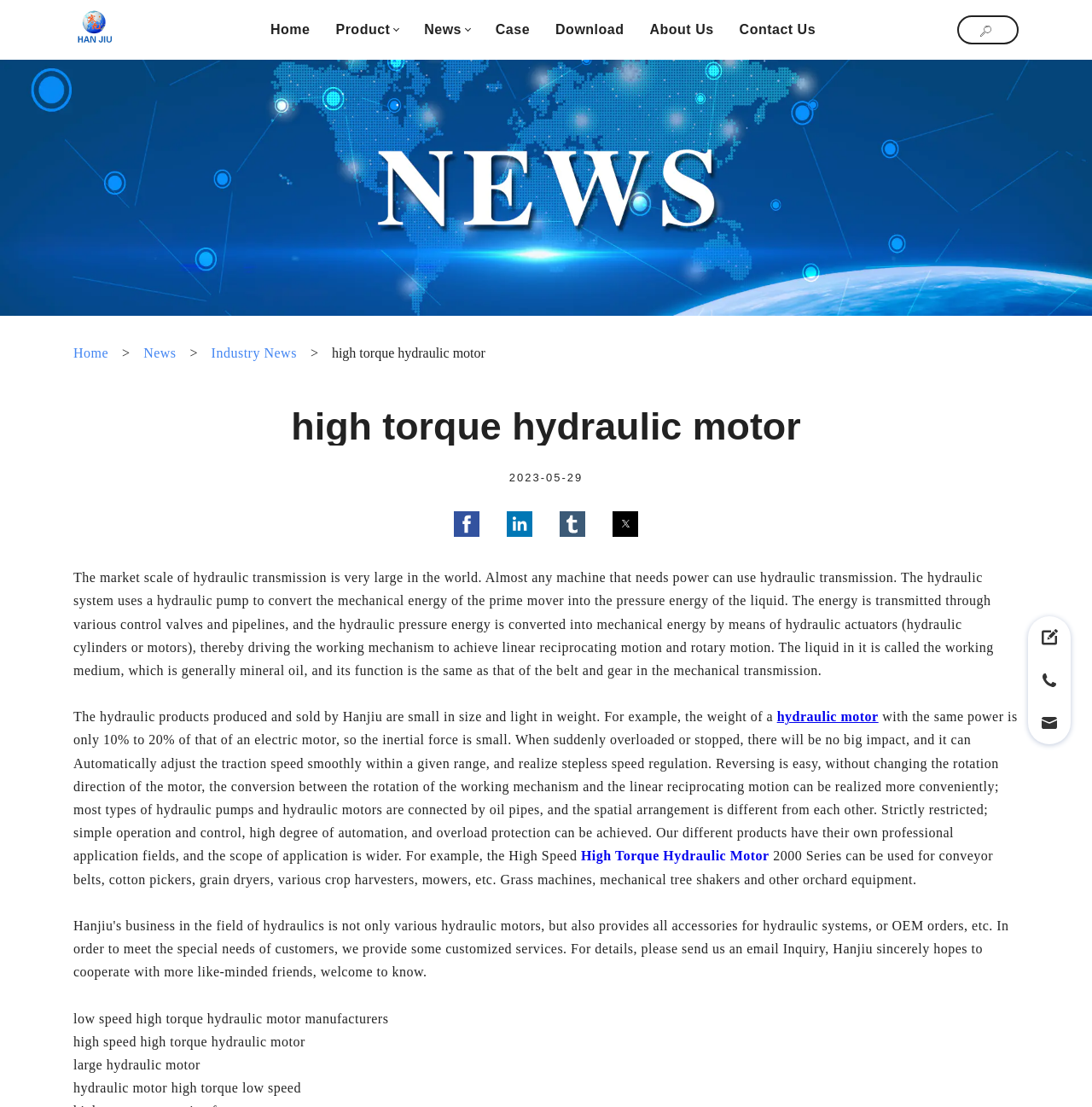What is the purpose of hydraulic transmission?
Please interpret the details in the image and answer the question thoroughly.

According to the text content of the webpage, the hydraulic system uses a hydraulic pump to convert the mechanical energy of the prime mover into the pressure energy of the liquid, which is then transmitted through various control valves and pipelines, and the hydraulic pressure energy is converted into mechanical energy by means of hydraulic actuators.